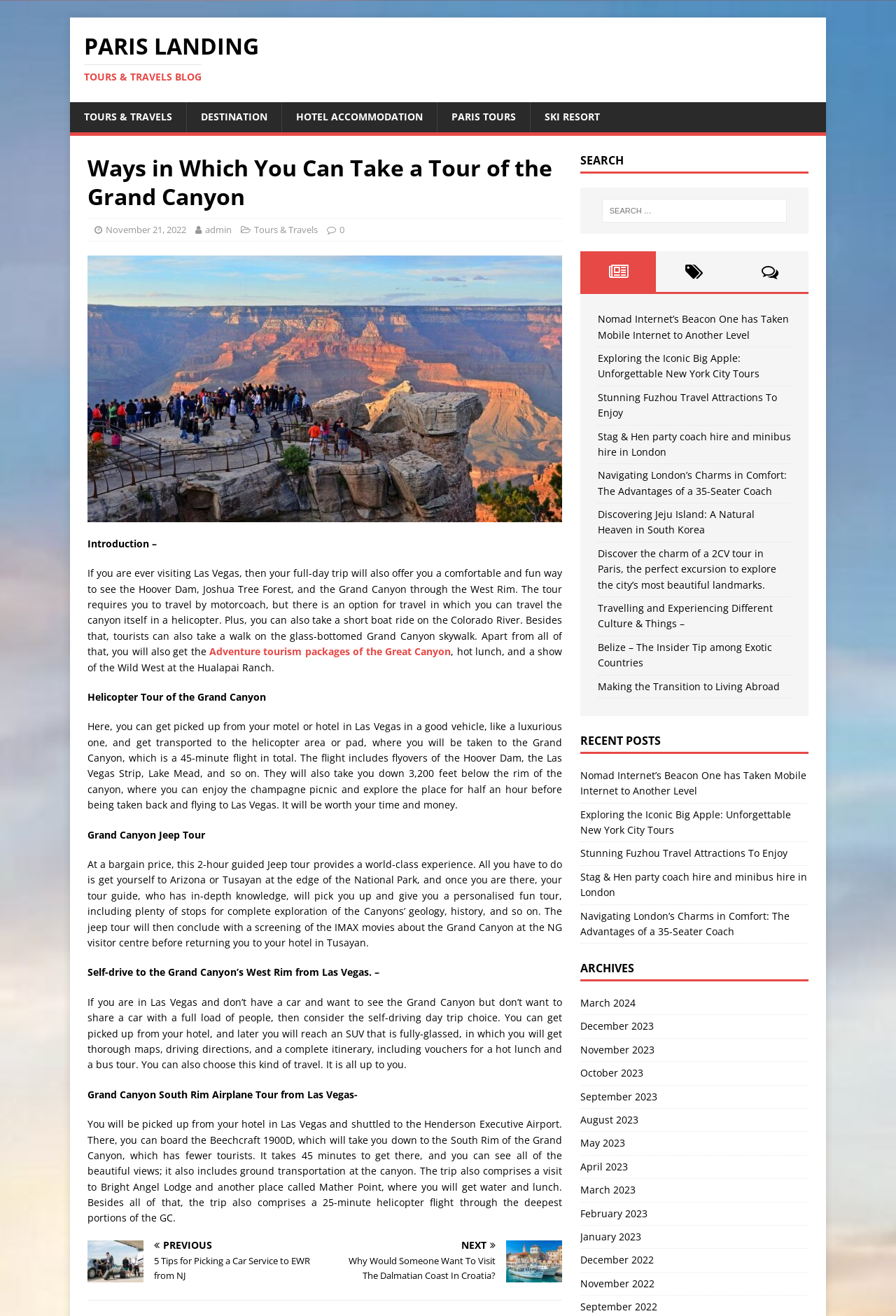What is the main topic of this webpage?
Ensure your answer is thorough and detailed.

Based on the content of the webpage, it appears to be discussing different ways to take a tour of the Grand Canyon, including helicopter tours, jeep tours, and self-drive options.